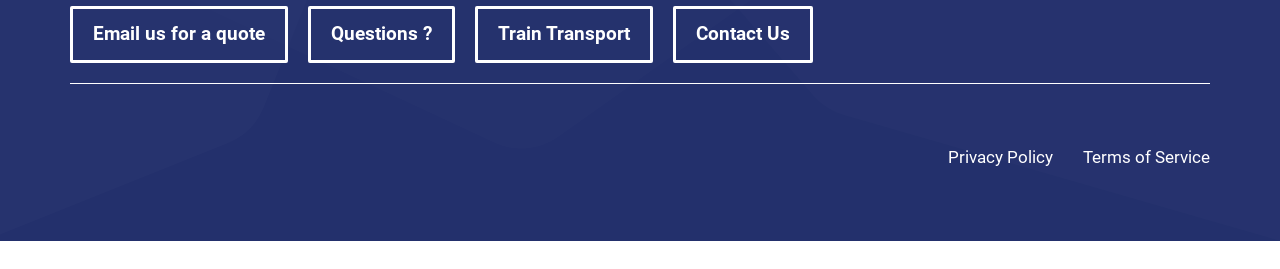Identify the coordinates of the bounding box for the element described below: "Terms of Service". Return the coordinates as four float numbers between 0 and 1: [left, top, right, bottom].

[0.846, 0.534, 0.945, 0.635]